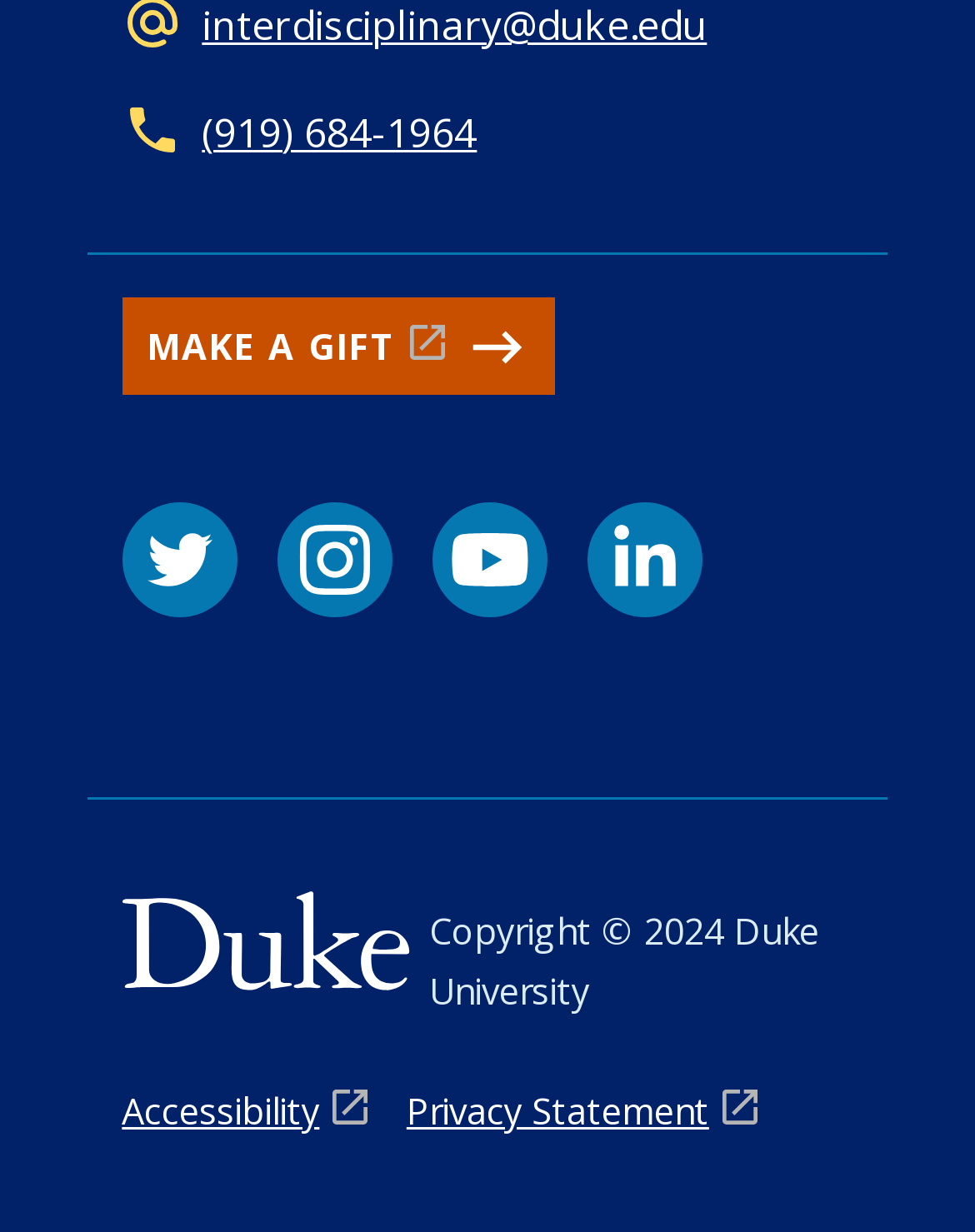Please determine the bounding box of the UI element that matches this description: (919) 684-1964. The coordinates should be given as (top-left x, top-left y, bottom-right x, bottom-right y), with all values between 0 and 1.

[0.207, 0.085, 0.489, 0.13]